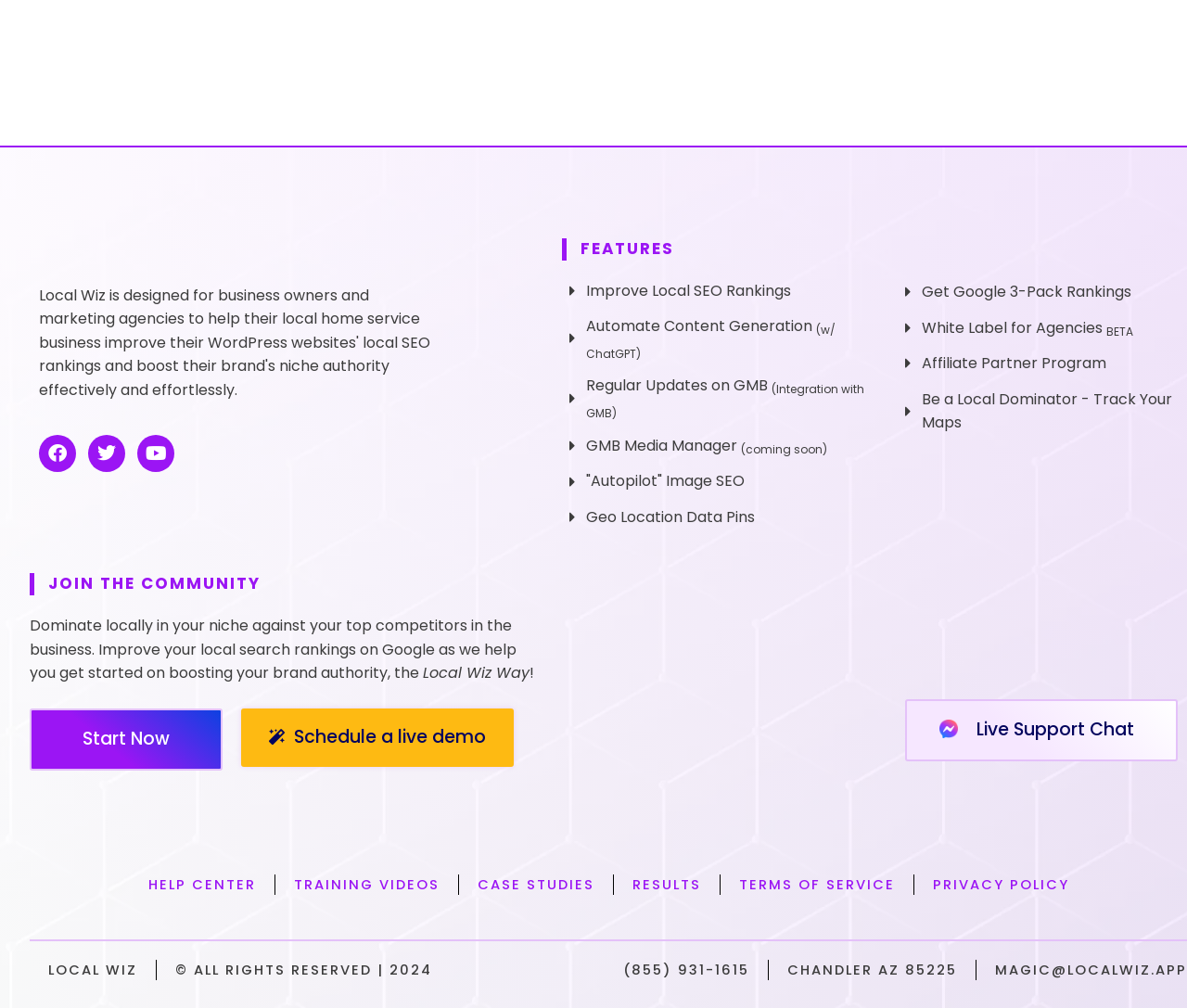Please identify the bounding box coordinates of the region to click in order to complete the task: "Get live support chat". The coordinates must be four float numbers between 0 and 1, specified as [left, top, right, bottom].

[0.762, 0.694, 0.992, 0.755]